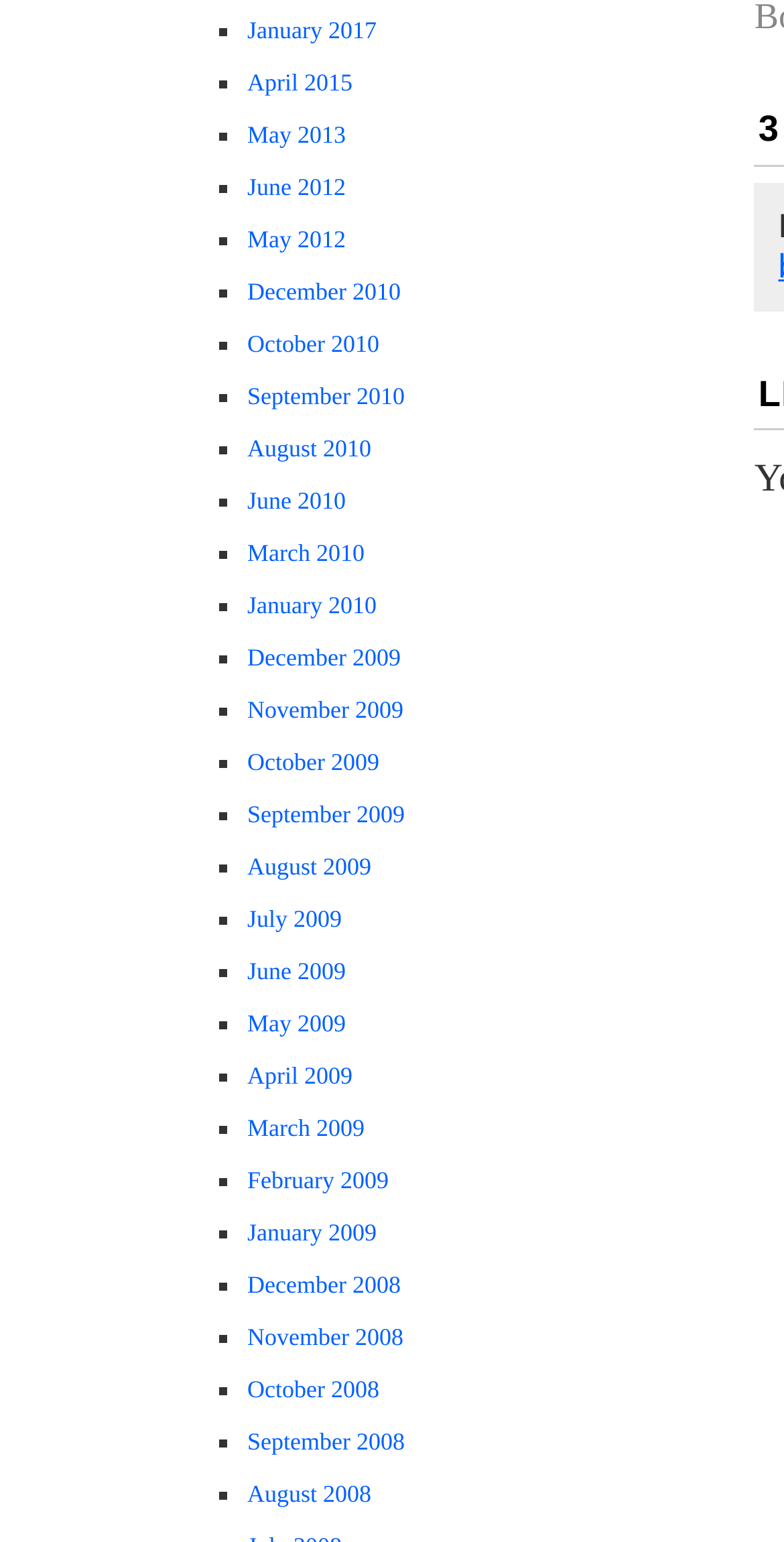Determine the bounding box coordinates of the clickable area required to perform the following instruction: "Check Garbage Disposal". The coordinates should be represented as four float numbers between 0 and 1: [left, top, right, bottom].

None